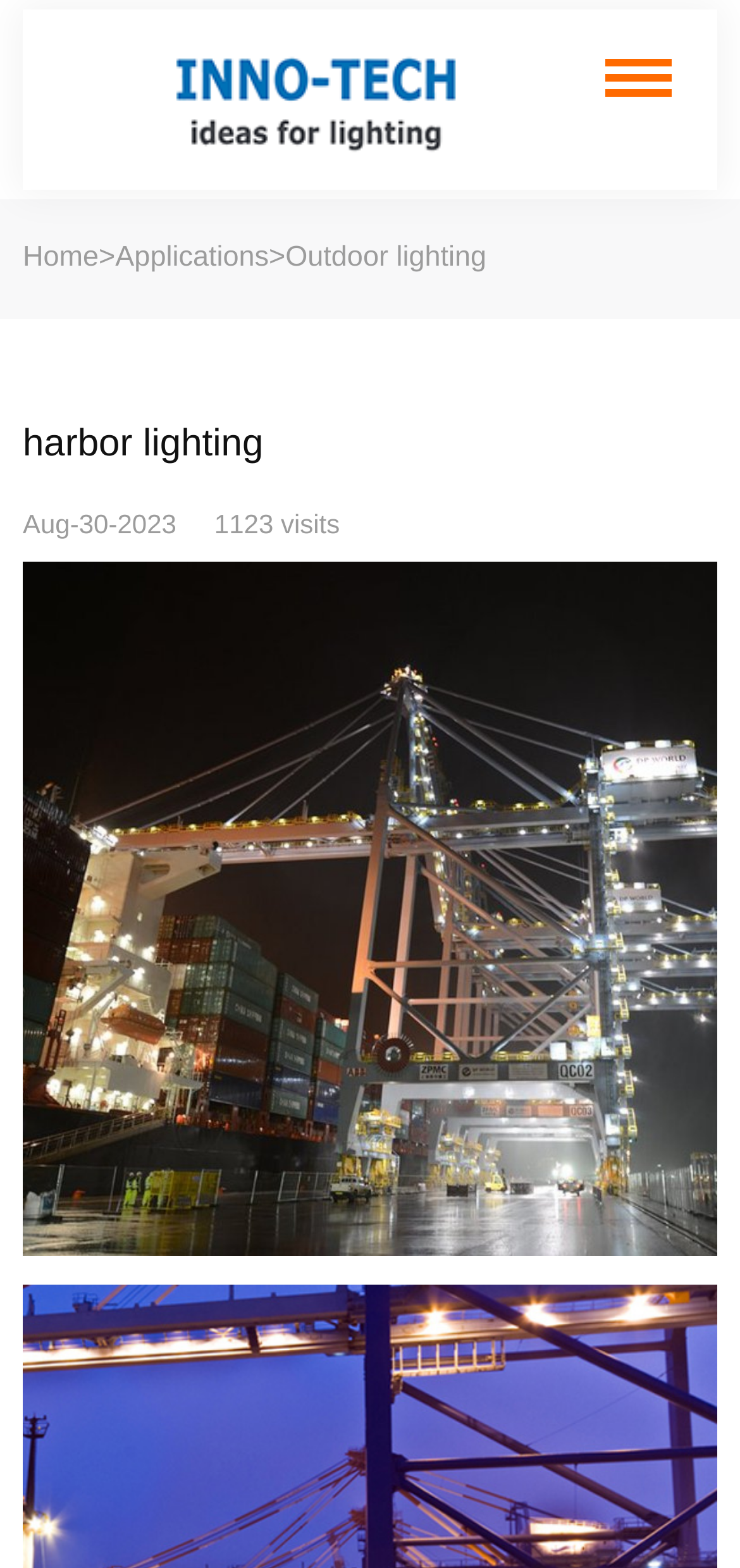Offer a meticulous description of the webpage's structure and content.

The webpage is about Shenzhen INNO-TECH Lighting Co., Limited, a professional manufacturer and supplier of various commercial, industrial, and outdoor LED lights. 

At the top-left corner, there is a heading that reads "harbor lighting". Below it, there are two lines of text, with the date "Aug-30-2023" on the left and "1123 visits" on the right. 

On the top navigation bar, there are four links: "Home" on the left, followed by a ">" symbol, then "Applications", and finally "Outdoor lighting" on the right. 

In the middle of the page, there is a large image that spans almost the entire width of the page. Above the image, there are two links: a shorter one on the right with no text, and a longer one on the left with the same text as the page title, "harbor lighting-Outdoor lighting-INNO TECH-One stop LED industrial, outdoor, commercial lighting solution provider". This link also has an associated image with the same text. 

At the bottom of the page, there is another image that spans almost the entire width of the page.